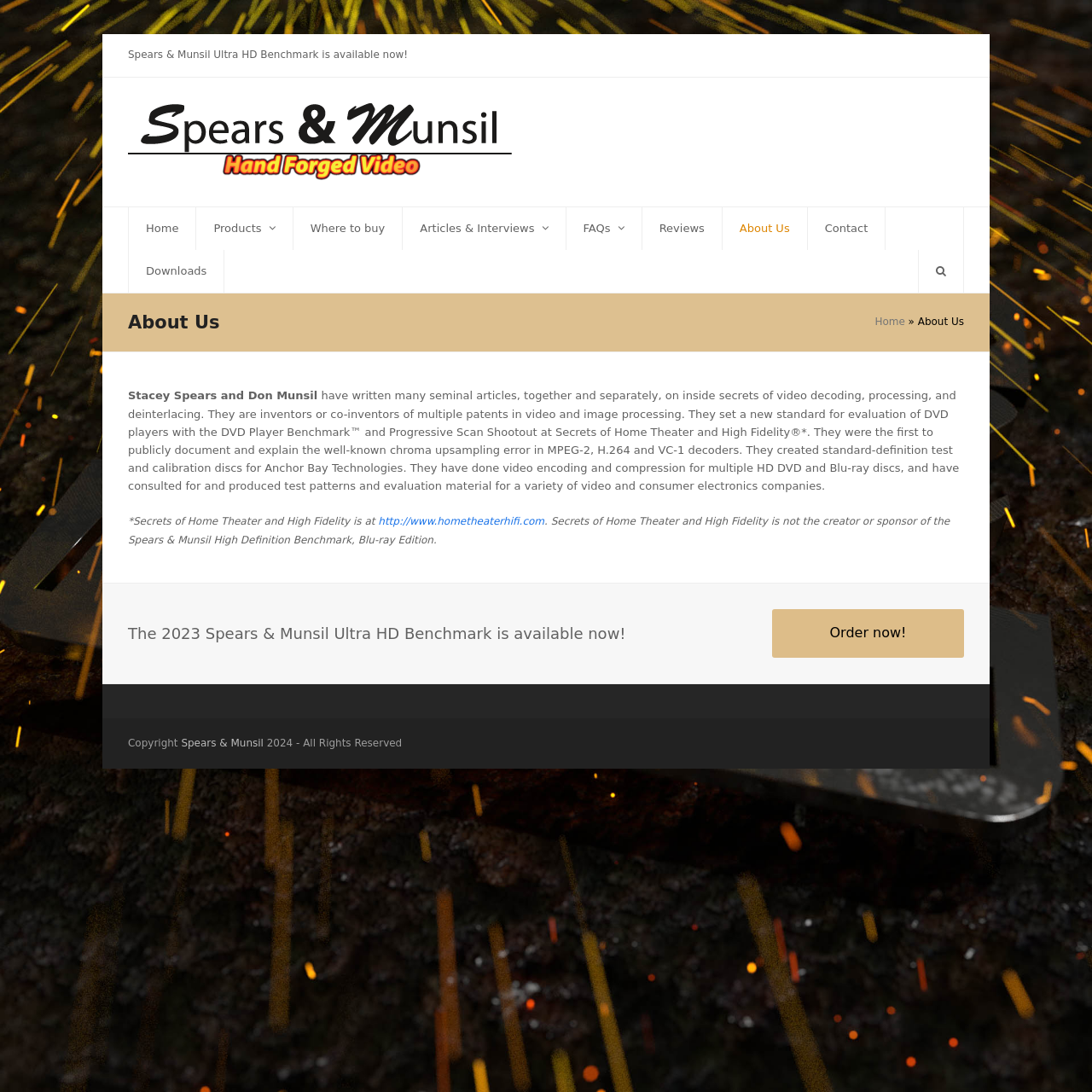What is the name of the authors mentioned on the webpage?
Please look at the screenshot and answer using one word or phrase.

Stacey Spears and Don Munsil